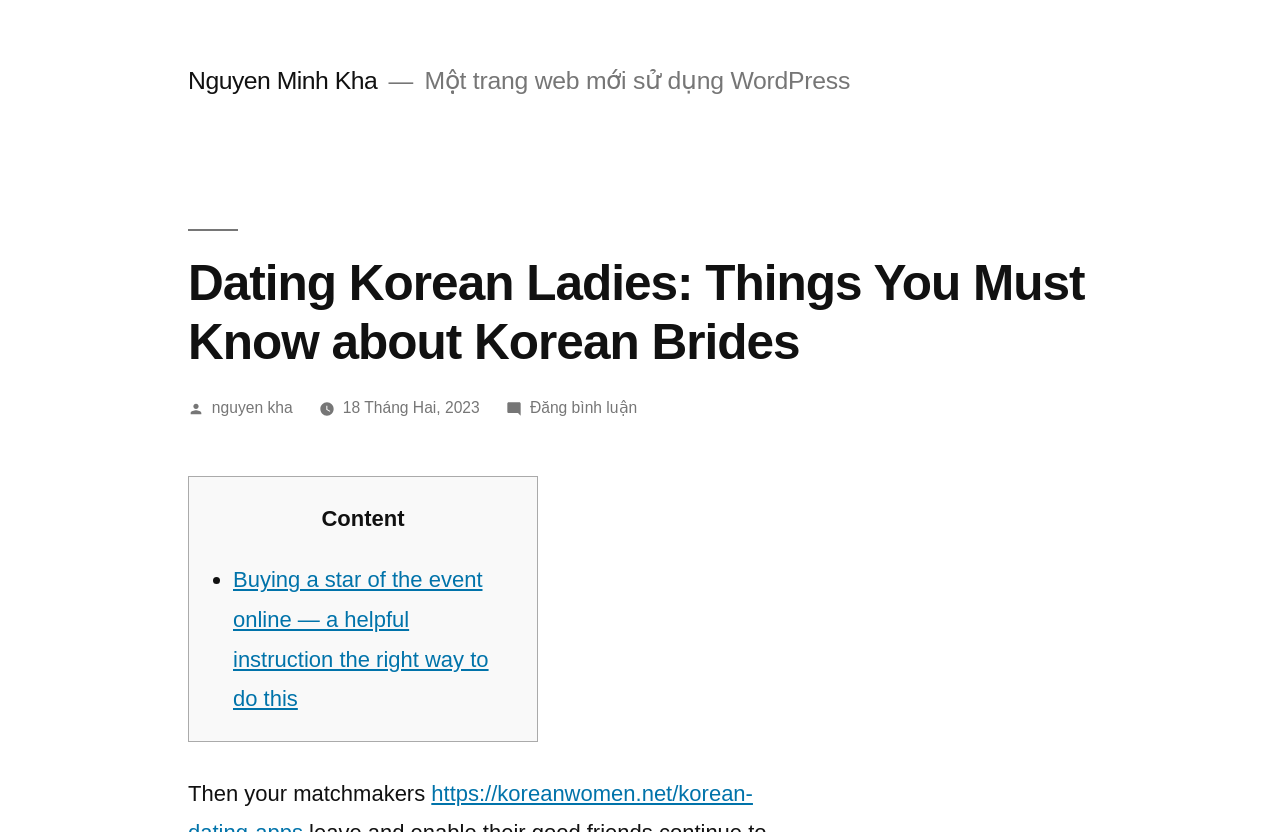Write an exhaustive caption that covers the webpage's main aspects.

The webpage is about dating Korean ladies, specifically providing information about Korean brides. At the top, there is a link to the author's name, "Nguyen Minh Kha", positioned near the left edge of the page. Next to it, there is a static text stating "Một trang web mới sử dụng WordPress", which is a Vietnamese phrase meaning "A new website using WordPress".

Below the author's name, there is a header section that spans almost the entire width of the page. Within this section, there is a heading that repeats the title "Dating Korean Ladies: Things You Must Know about Korean Brides". Underneath the heading, there is a section with the author's name, "nguyen kha", and the date "18 Tháng Hai, 2023" (which is February 18, 2023, in Vietnamese). There is also a link to leave a comment on the article.

The main content of the webpage is organized in a table layout, with a section labeled "Content" at the top. The content is divided into a list, with each item marked by a bullet point ("•"). The first list item is a link to an article titled "Buying a star of the bride online — a helpful instruction the right way to do this". 

At the bottom of the page, there is a static text that reads "Then your matchmakers". Overall, the webpage appears to be a blog post or article providing information and guidance on dating Korean ladies.